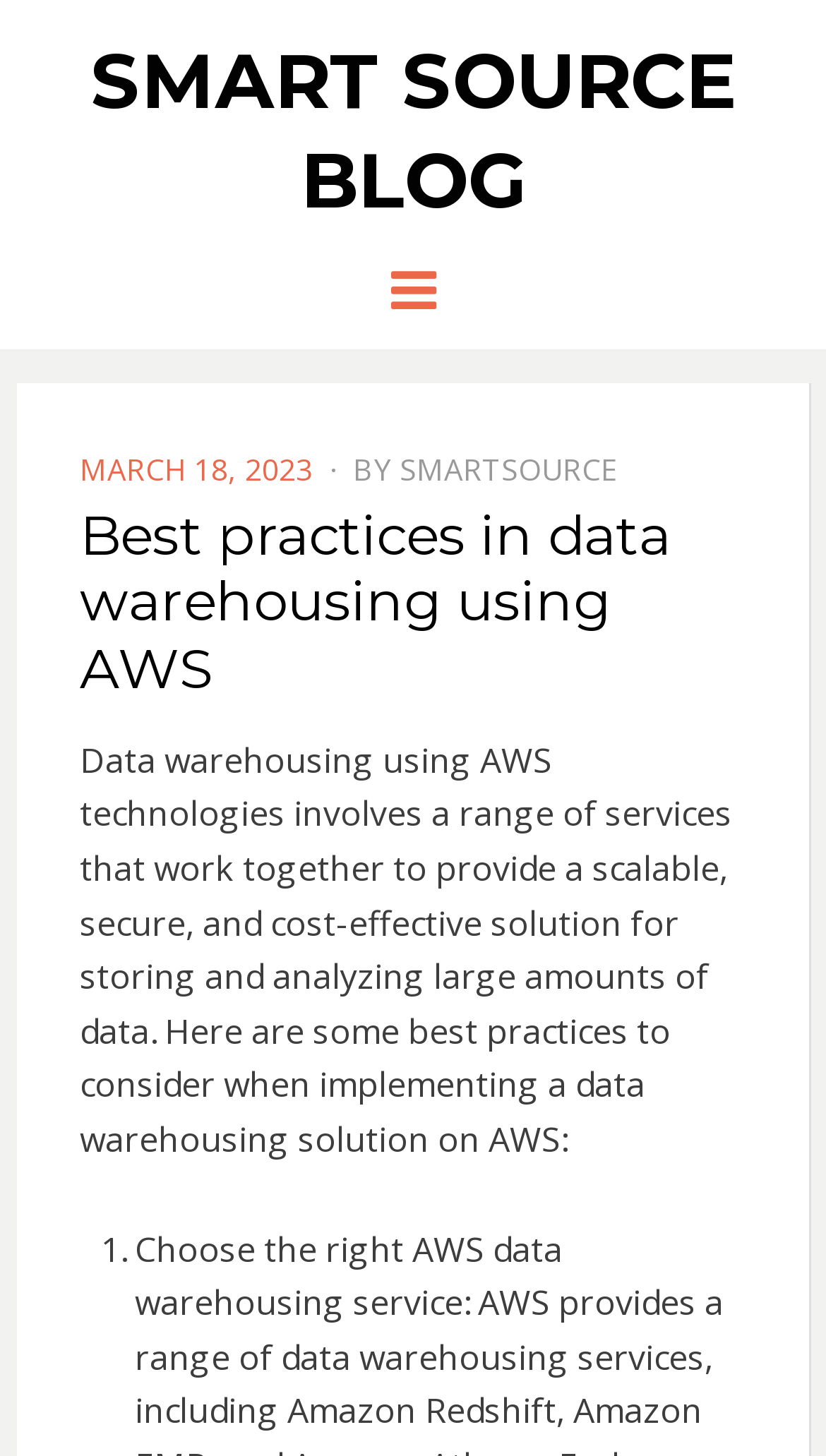Give a one-word or phrase response to the following question: What is the name of the blog?

Smart Source Blog